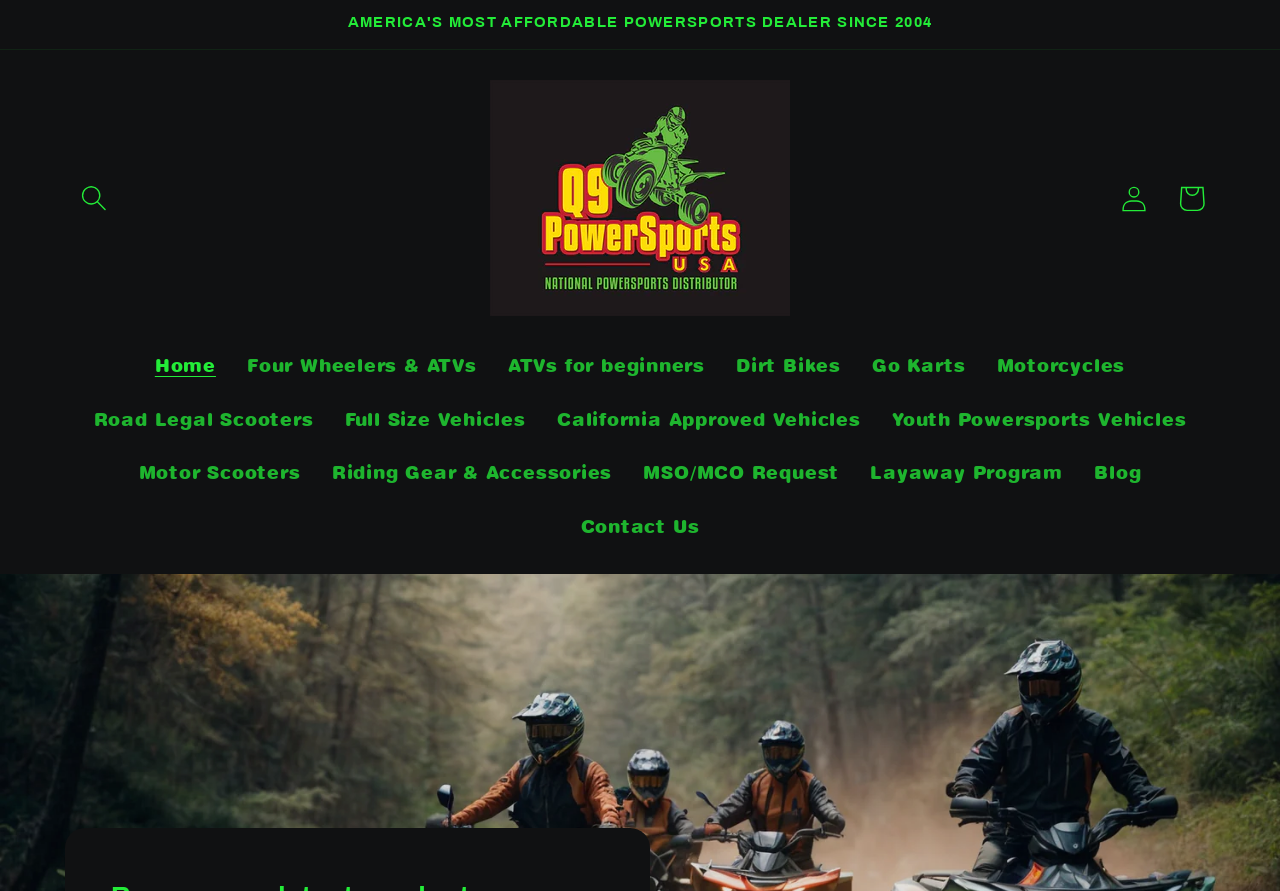What types of vehicles are available on the website?
Refer to the image and provide a concise answer in one word or phrase.

ATVs, dirt bikes, go karts, etc.